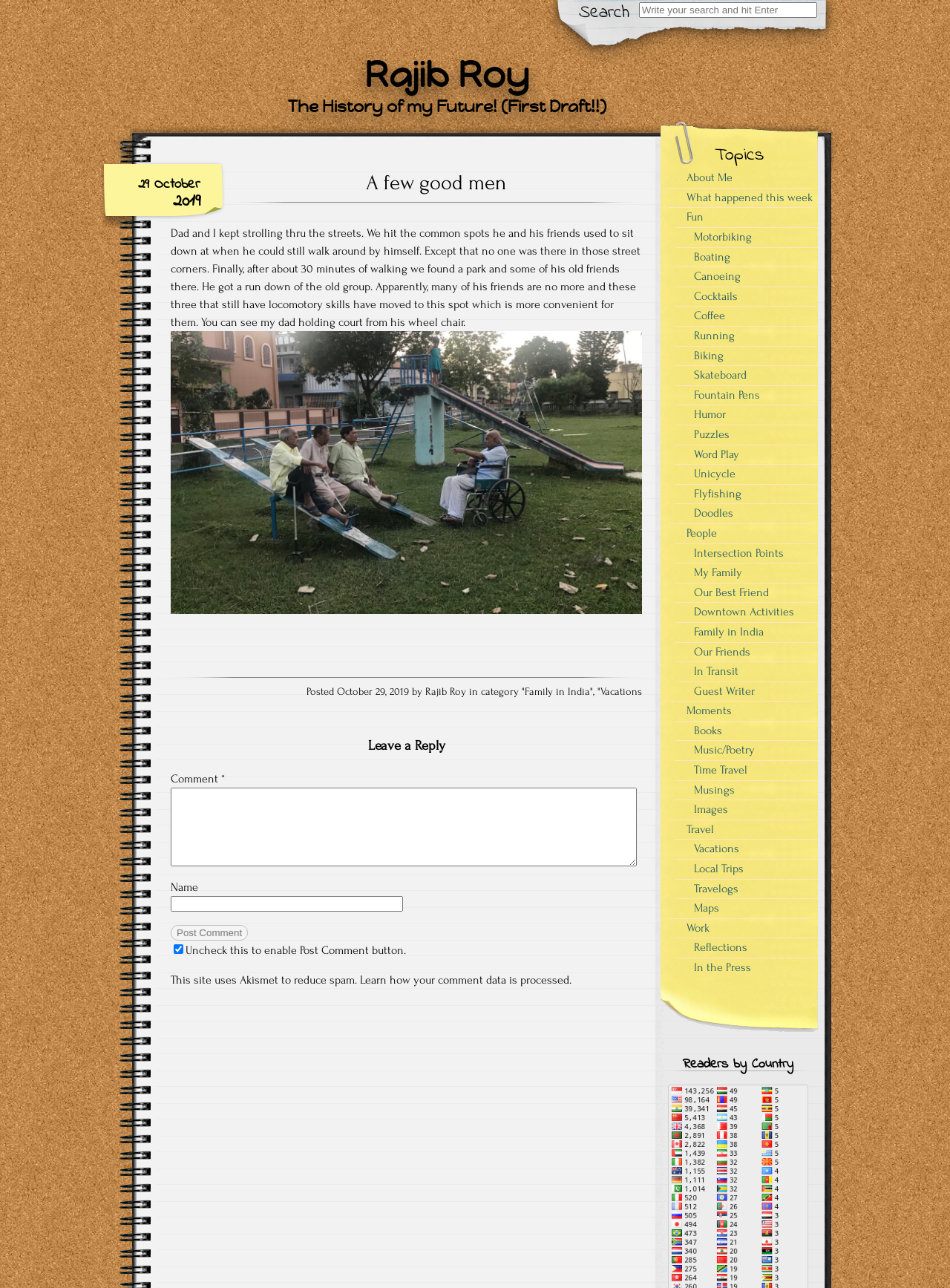Locate the bounding box coordinates of the clickable element to fulfill the following instruction: "Search for something". Provide the coordinates as four float numbers between 0 and 1 in the format [left, top, right, bottom].

[0.672, 0.002, 0.86, 0.014]